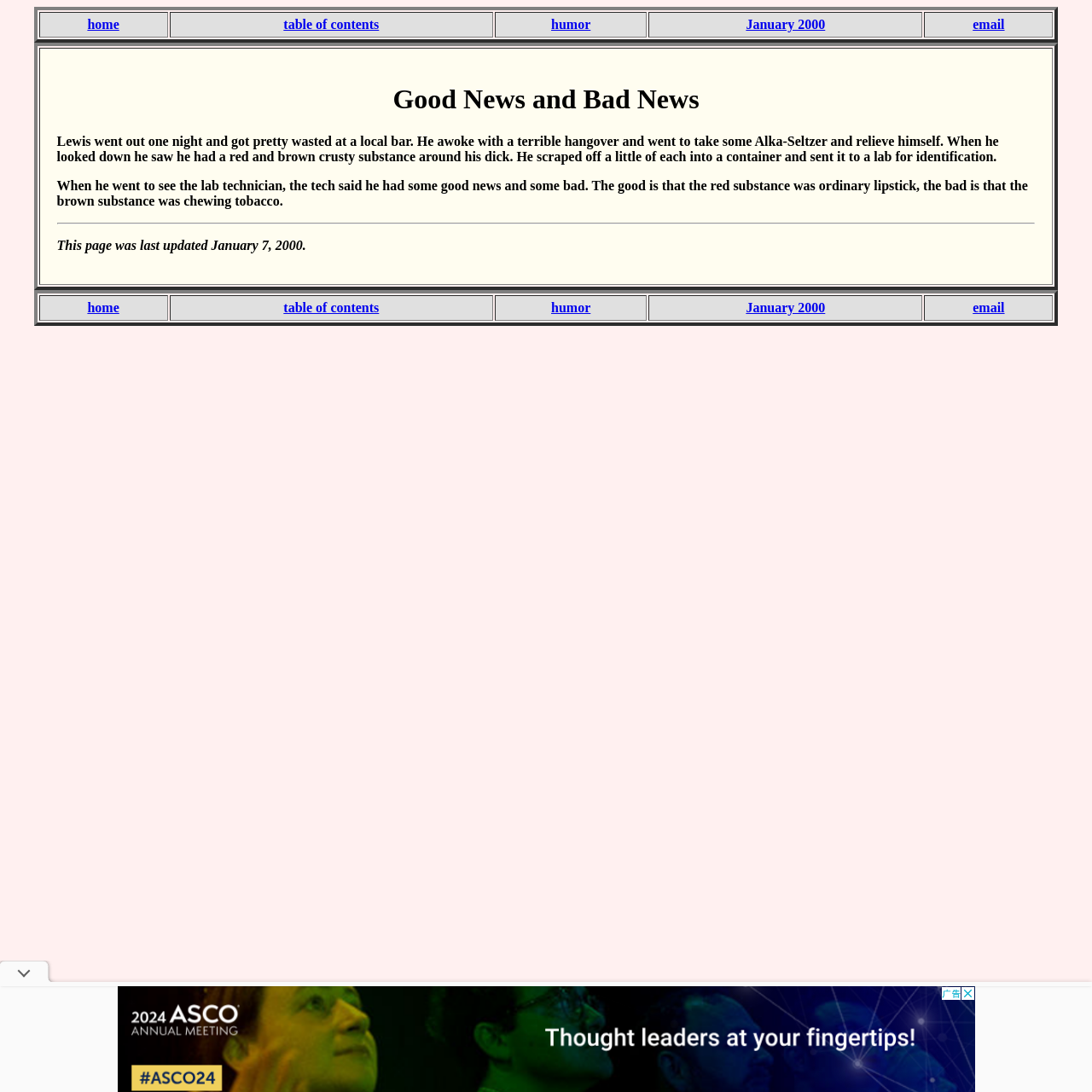Using the format (top-left x, top-left y, bottom-right x, bottom-right y), and given the element description, identify the bounding box coordinates within the screenshot: Disclaimer

None